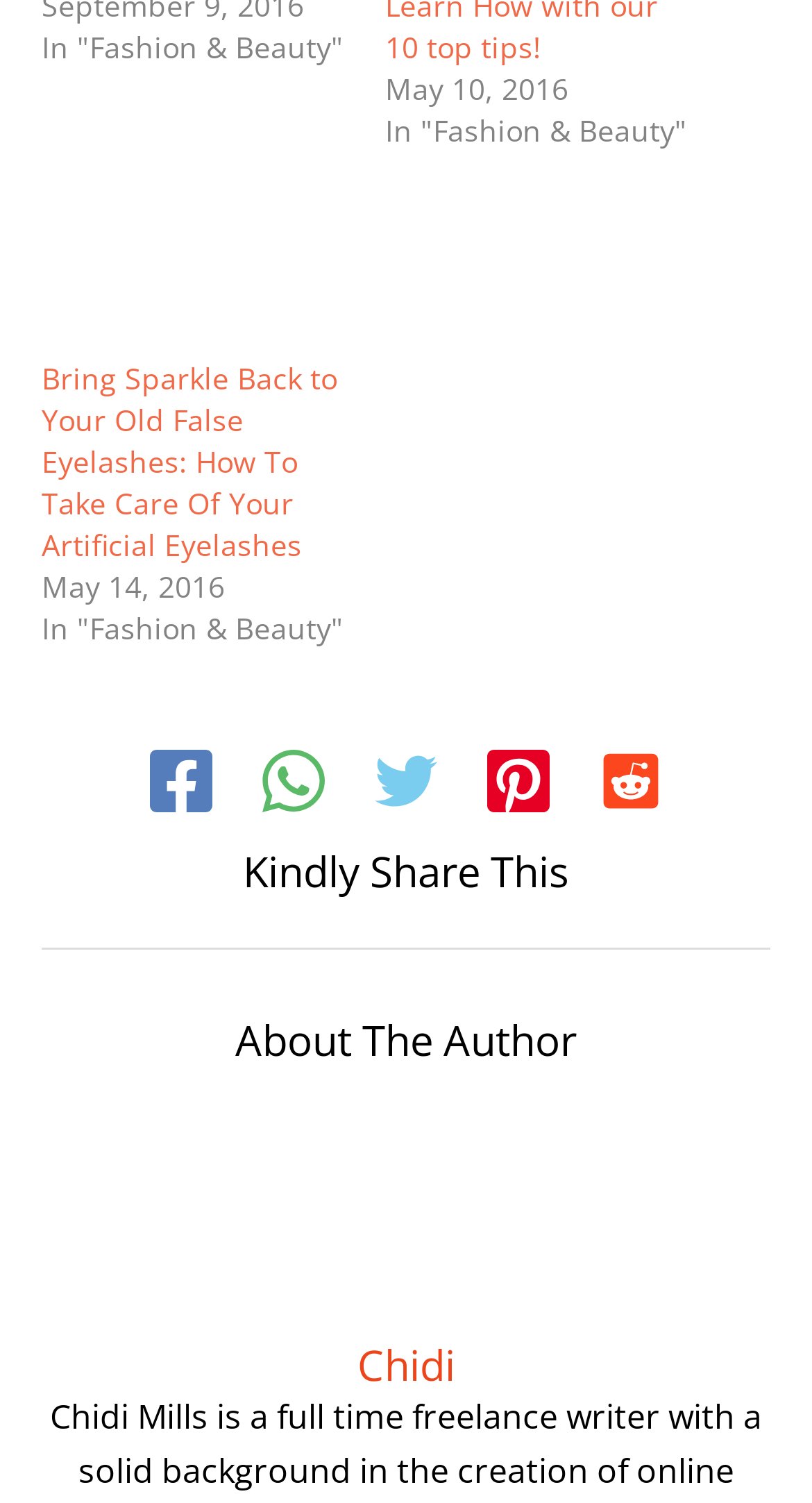How many articles are displayed on this webpage?
Give a one-word or short-phrase answer derived from the screenshot.

2